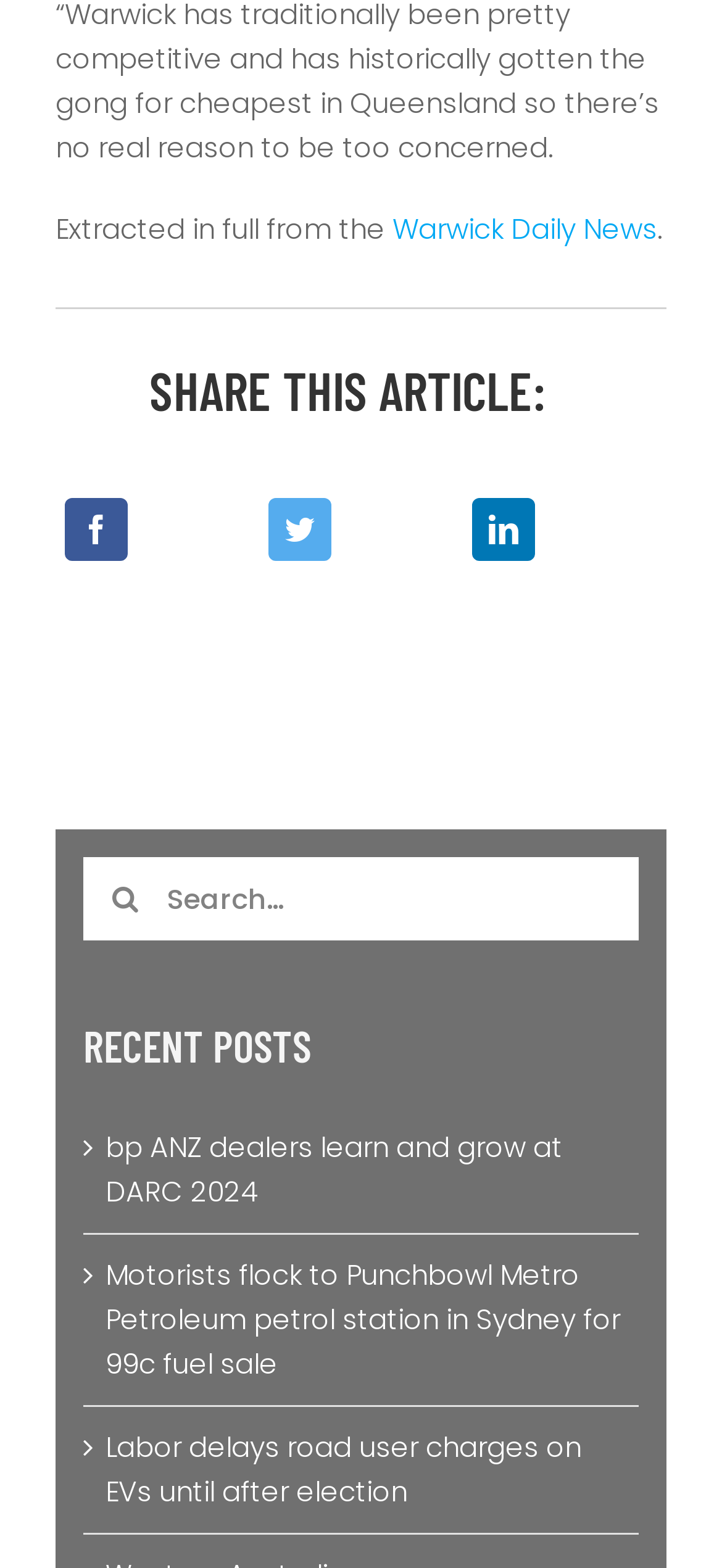What is the position of the search box on the webpage?
Please use the image to deliver a detailed and complete answer.

The search box is located below the 'SHARE THIS ARTICLE' heading, which has a bounding box coordinate of [0.207, 0.232, 0.756, 0.266], and the search box has a bounding box coordinate of [0.115, 0.546, 0.885, 0.599], indicating that it is positioned below the heading.